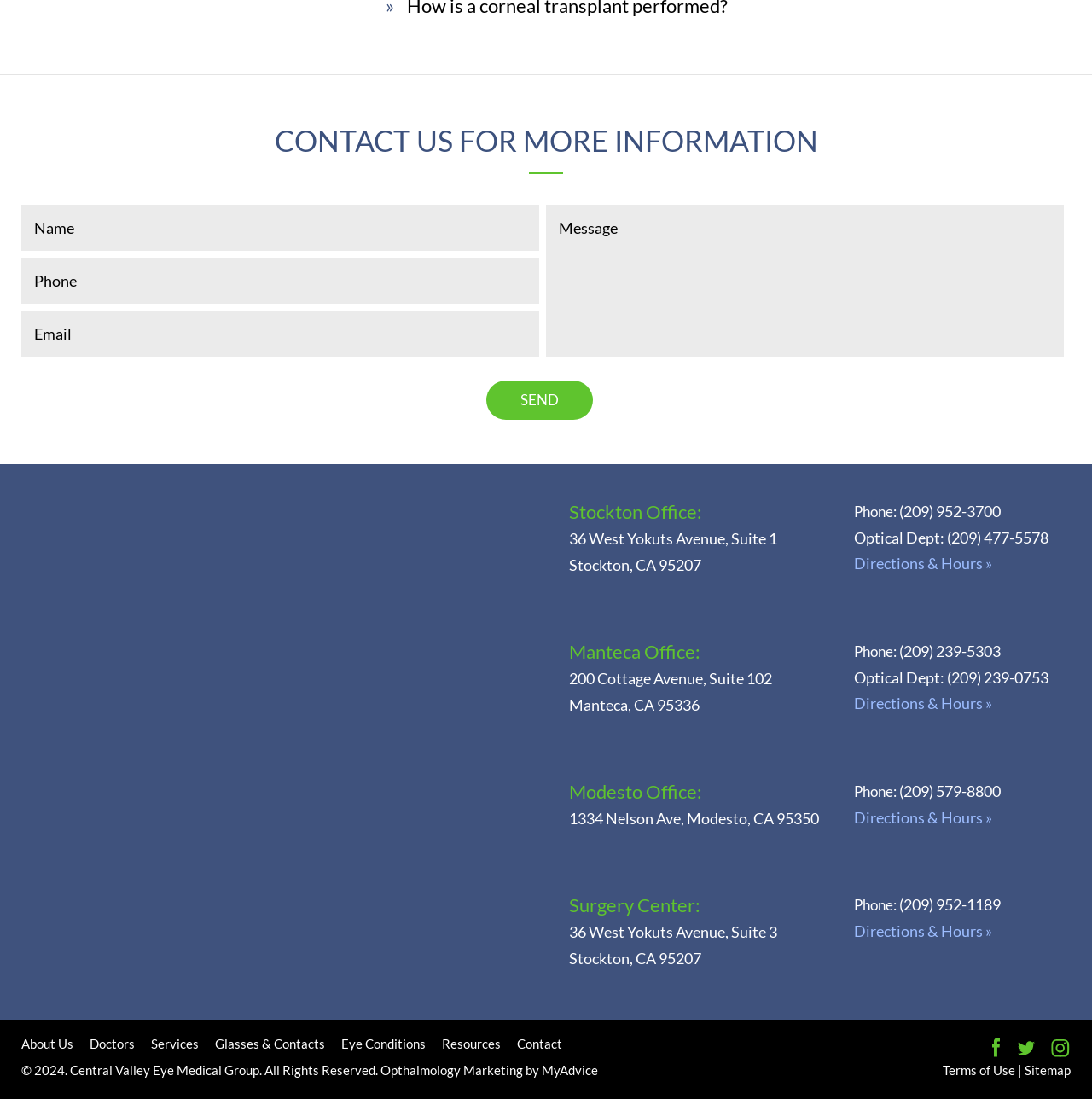Kindly determine the bounding box coordinates for the area that needs to be clicked to execute this instruction: "View Stockton Office location".

[0.521, 0.454, 0.761, 0.479]